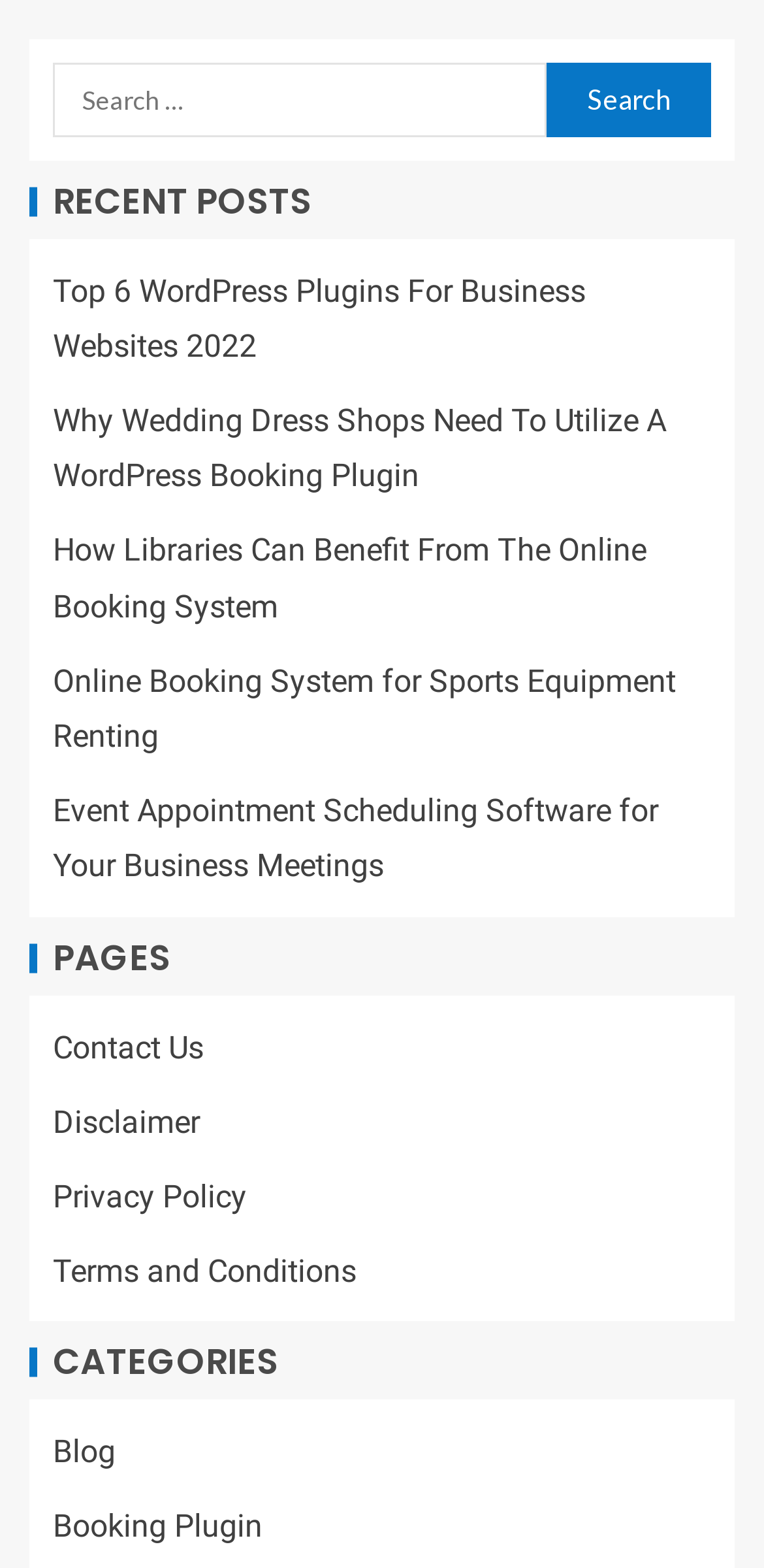Answer the question with a brief word or phrase:
What is the first recent post about?

WordPress Plugins